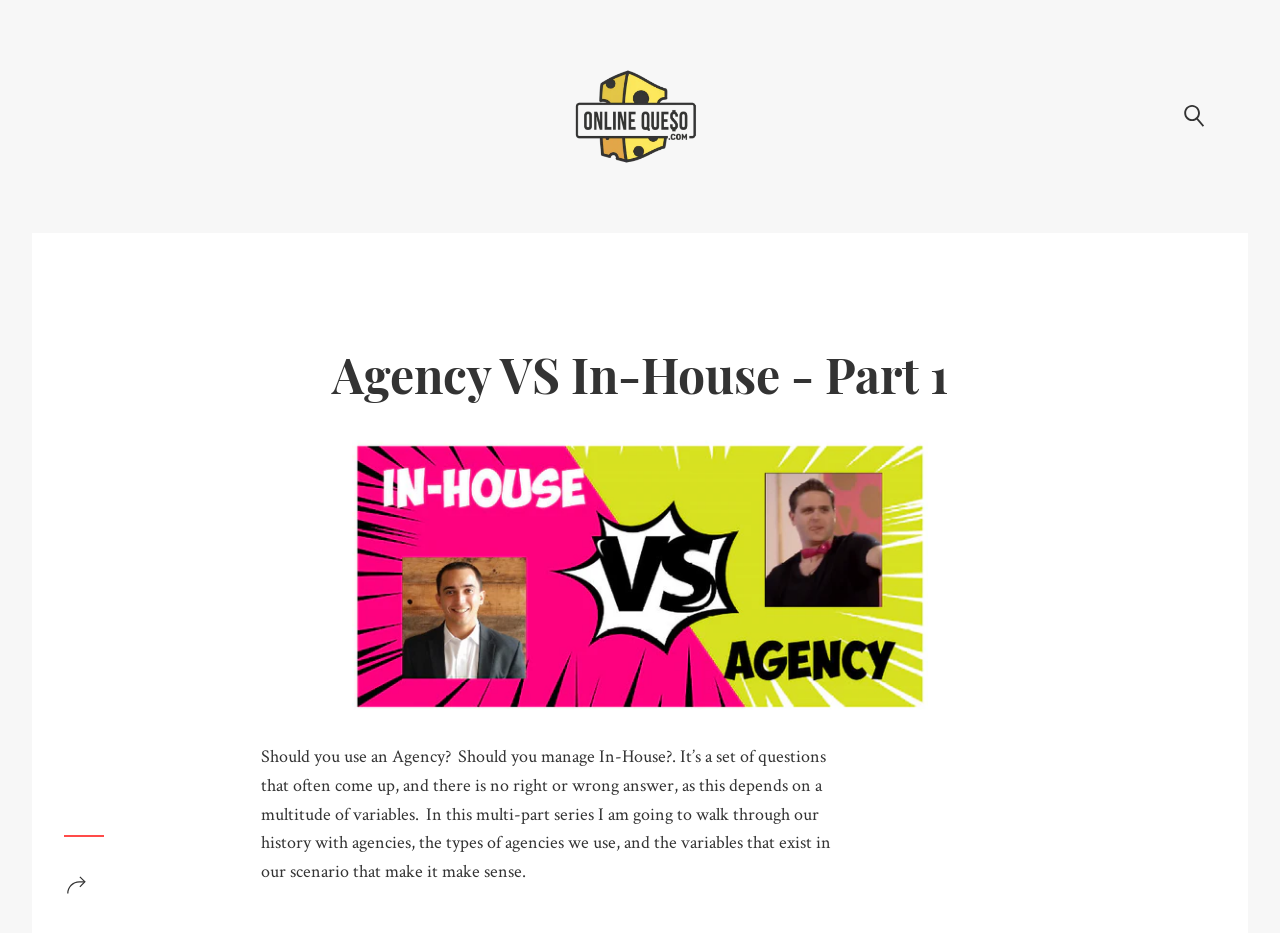What is the main topic of this webpage?
Please give a detailed and elaborate answer to the question based on the image.

The main topic of this webpage is 'Agency VS In-House' as indicated by the heading 'Agency VS In-House - Part 1' and the static text 'Should you use an Agency? Should you manage In-House?'.